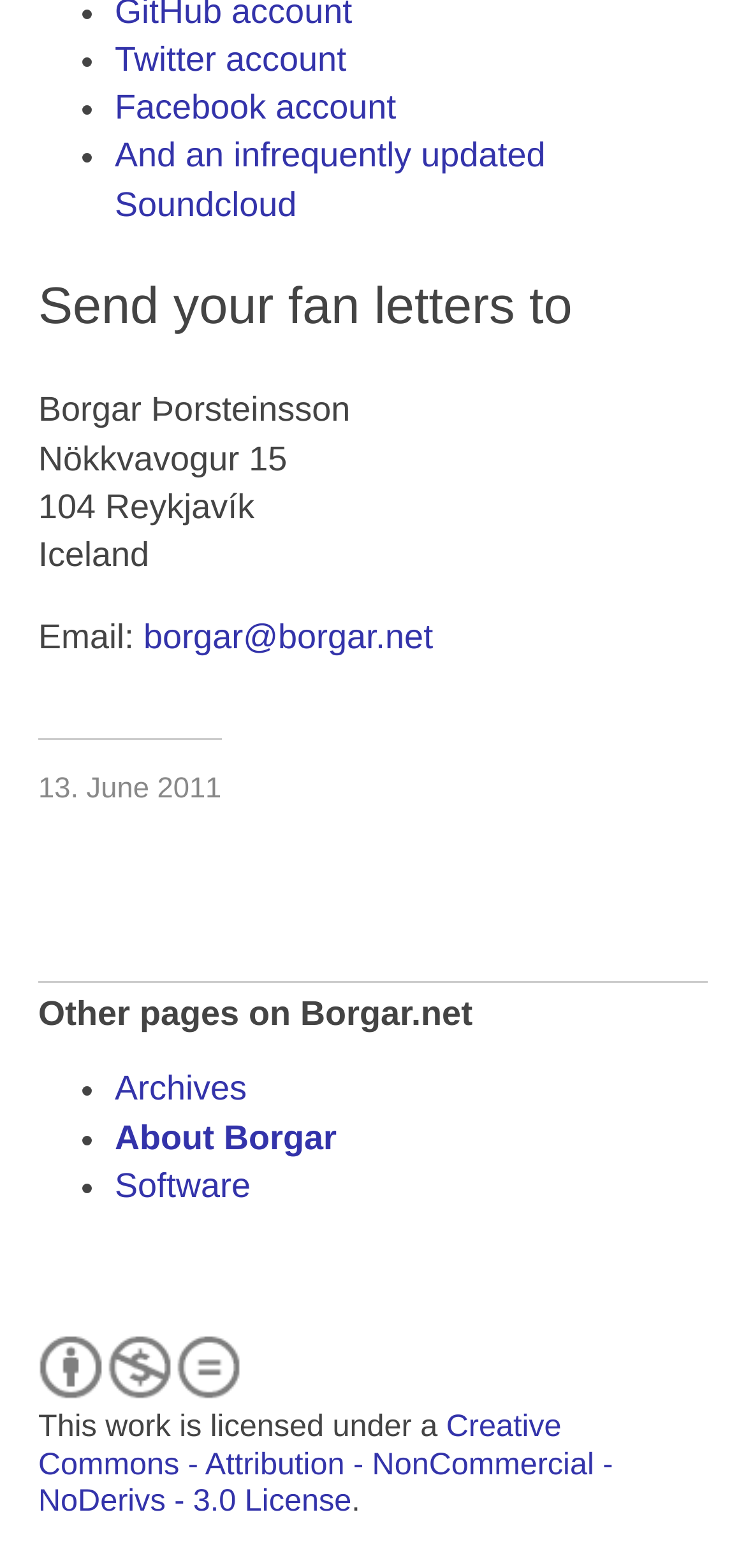Please locate the bounding box coordinates of the element's region that needs to be clicked to follow the instruction: "Check the Creative Commons license". The bounding box coordinates should be provided as four float numbers between 0 and 1, i.e., [left, top, right, bottom].

[0.051, 0.899, 0.822, 0.968]